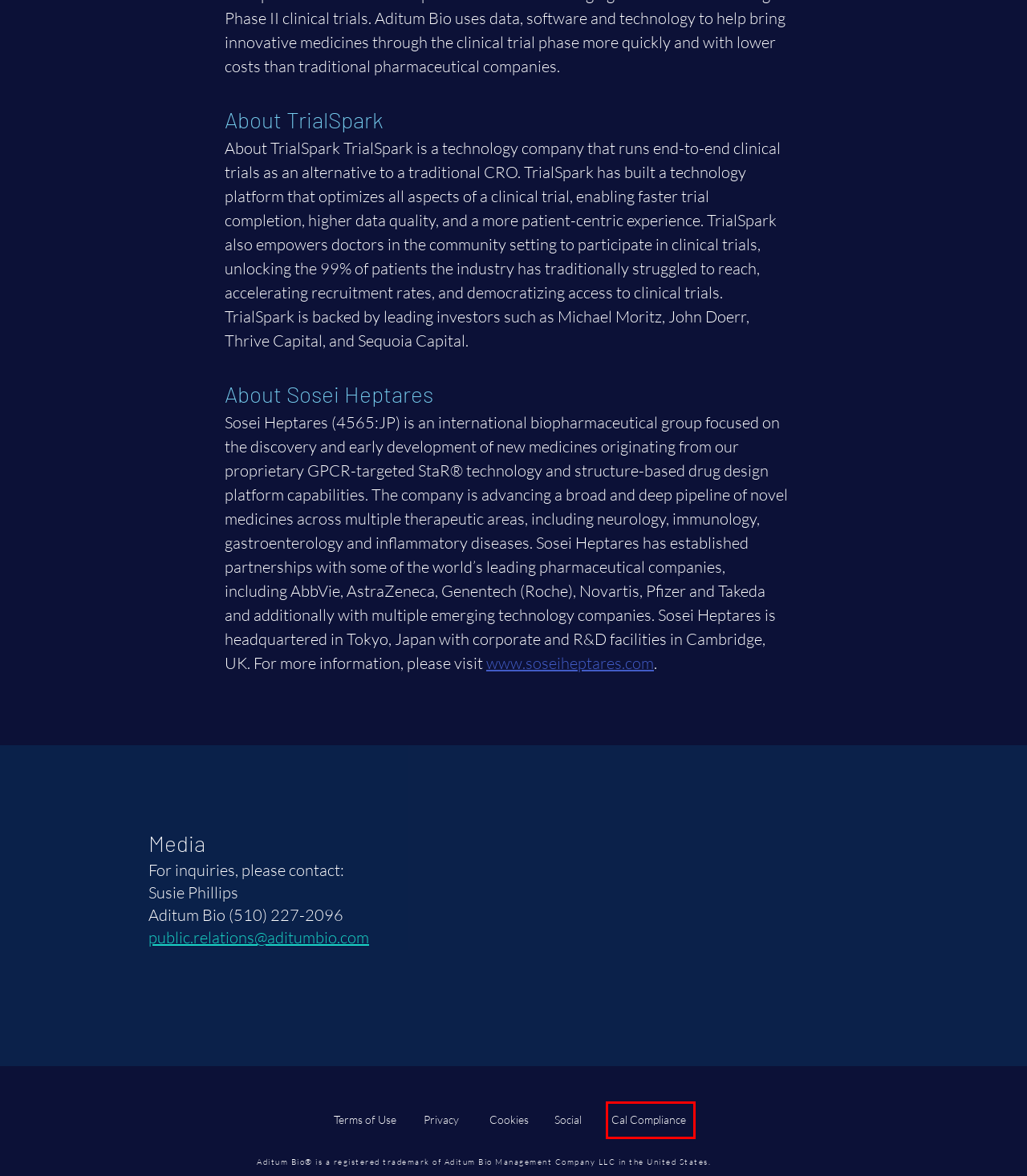You are provided a screenshot of a webpage featuring a red bounding box around a UI element. Choose the webpage description that most accurately represents the new webpage after clicking the element within the red bounding box. Here are the candidates:
A. Our life’s work, is life itself - Nxera Pharma
B. General Inquiries | Aditum Bio | Biotechnology Assets to Benefit Patients
C. Careers | Aditum Bio | Biotechnology Assets to Benefit Patients
D. Social Media | Aditum Bio | Biotechnology Assets to Benefit Patients
E. Terms of Use | Aditum Bio | Biotechnology Assets to Benefit Patients
F. Cookies | Aditum Bio | Biotechnology Assets to Benefit Patients
G. Privacy | Aditum Bio | Biotechnology Assets to Benefit Patients
H. California Compliance | Aditum Bio

H